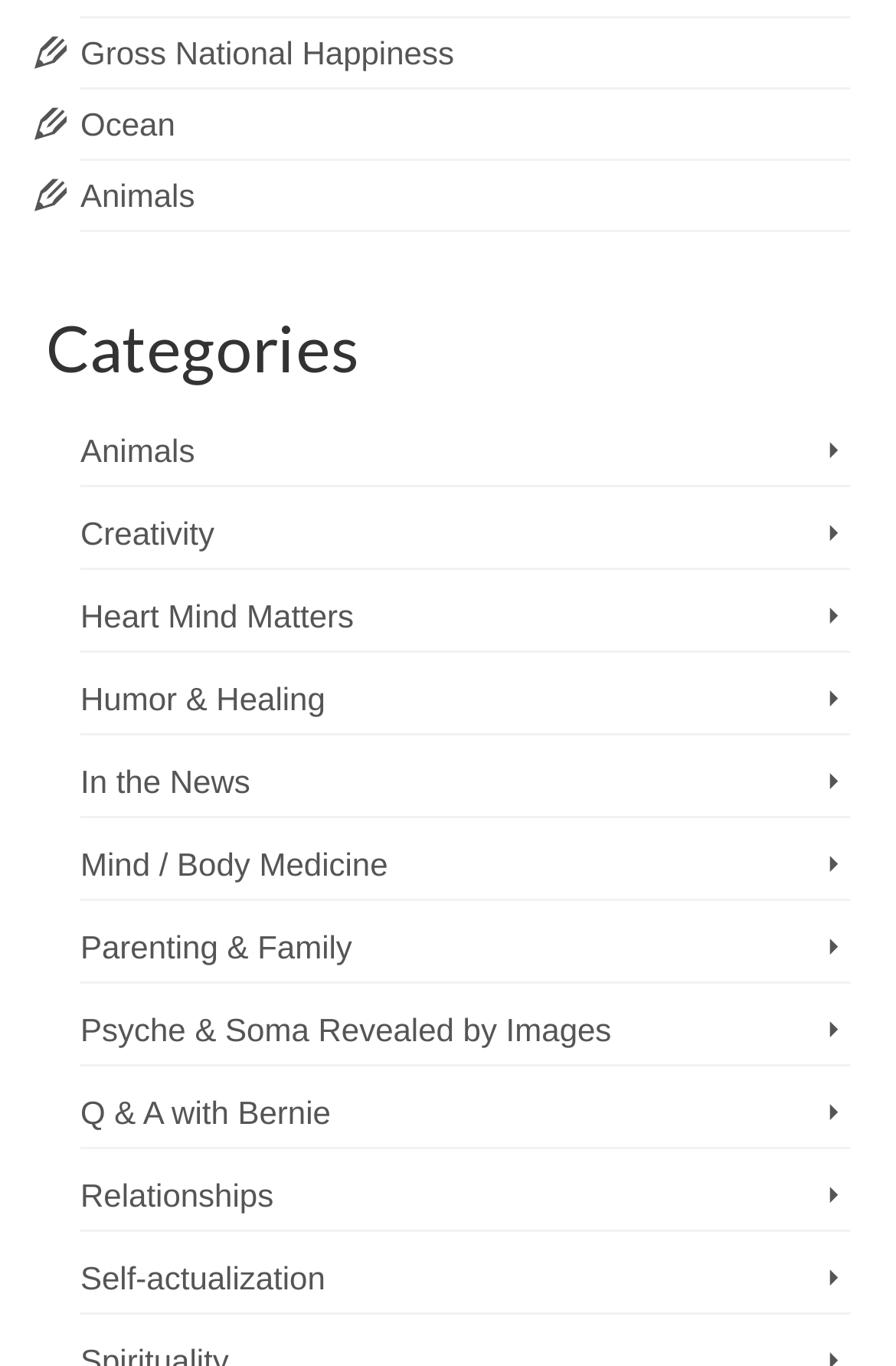Pinpoint the bounding box coordinates of the clickable element needed to complete the instruction: "View Cart". The coordinates should be provided as four float numbers between 0 and 1: [left, top, right, bottom].

None